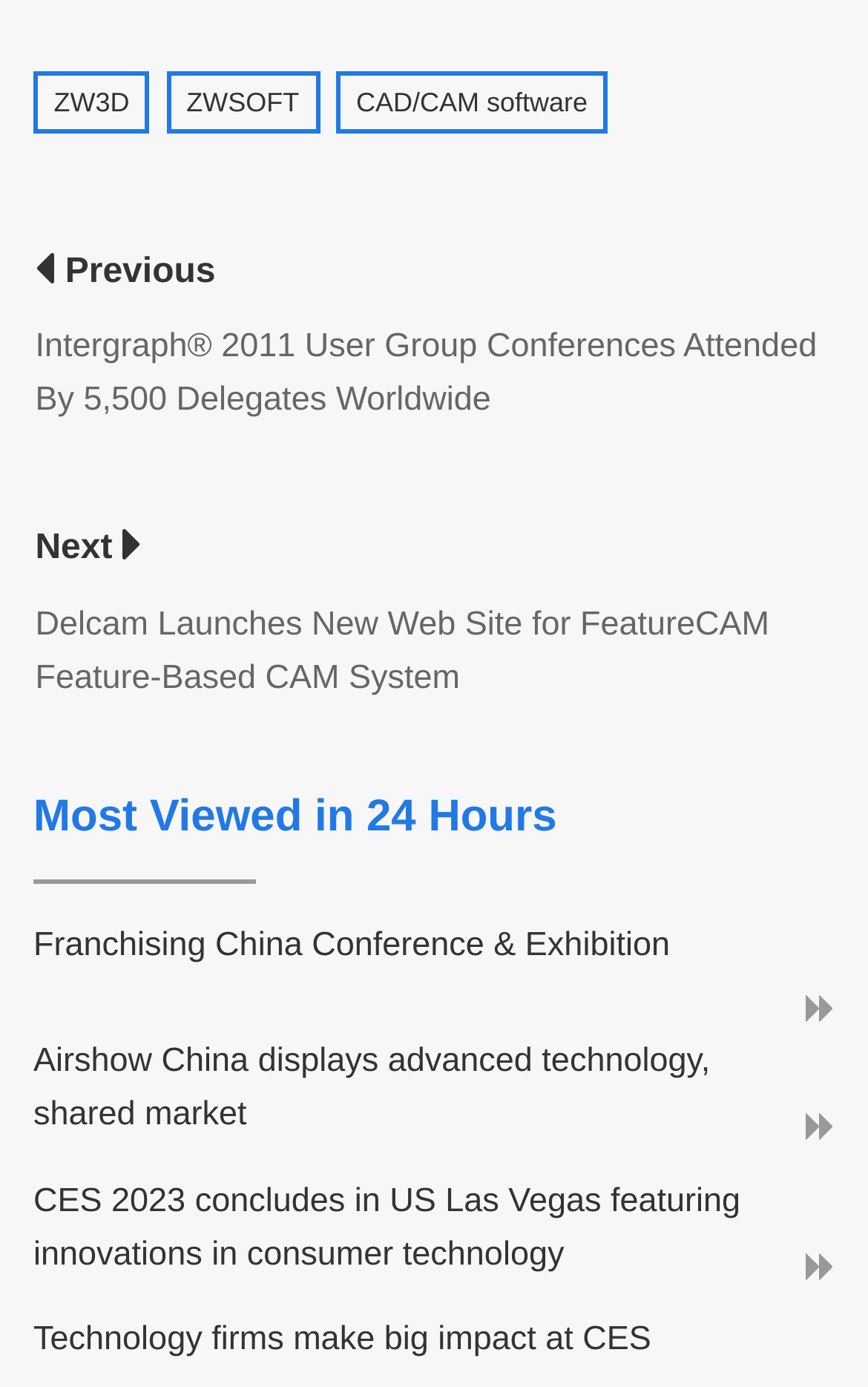Determine the bounding box coordinates for the element that should be clicked to follow this instruction: "Click on ZW3D". The coordinates should be given as four float numbers between 0 and 1, in the format [left, top, right, bottom].

[0.062, 0.063, 0.149, 0.085]